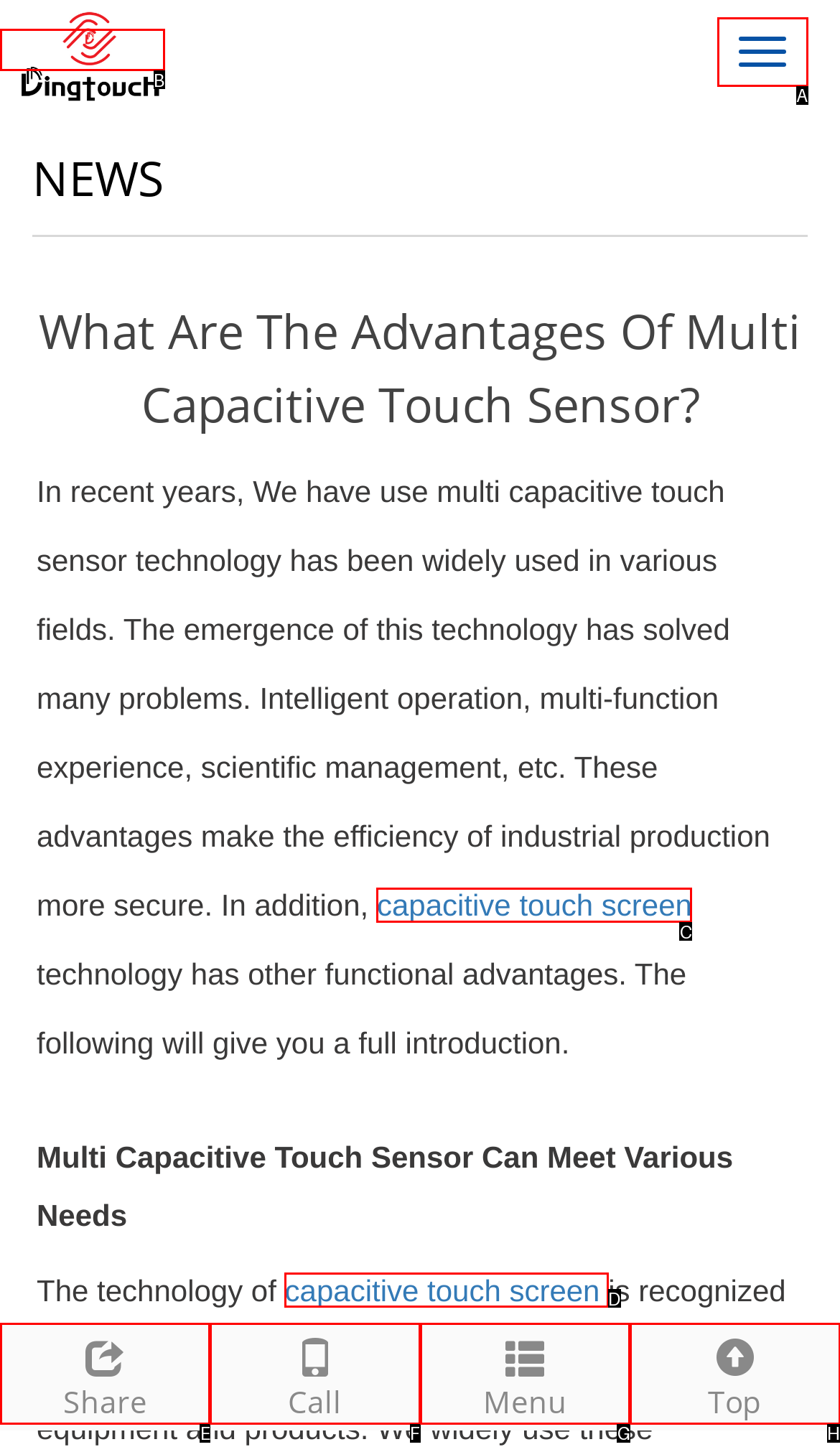Decide which letter you need to select to fulfill the task: Visit Shenzhen Dingtouch Electronics Technology Co.Ltd.
Answer with the letter that matches the correct option directly.

B